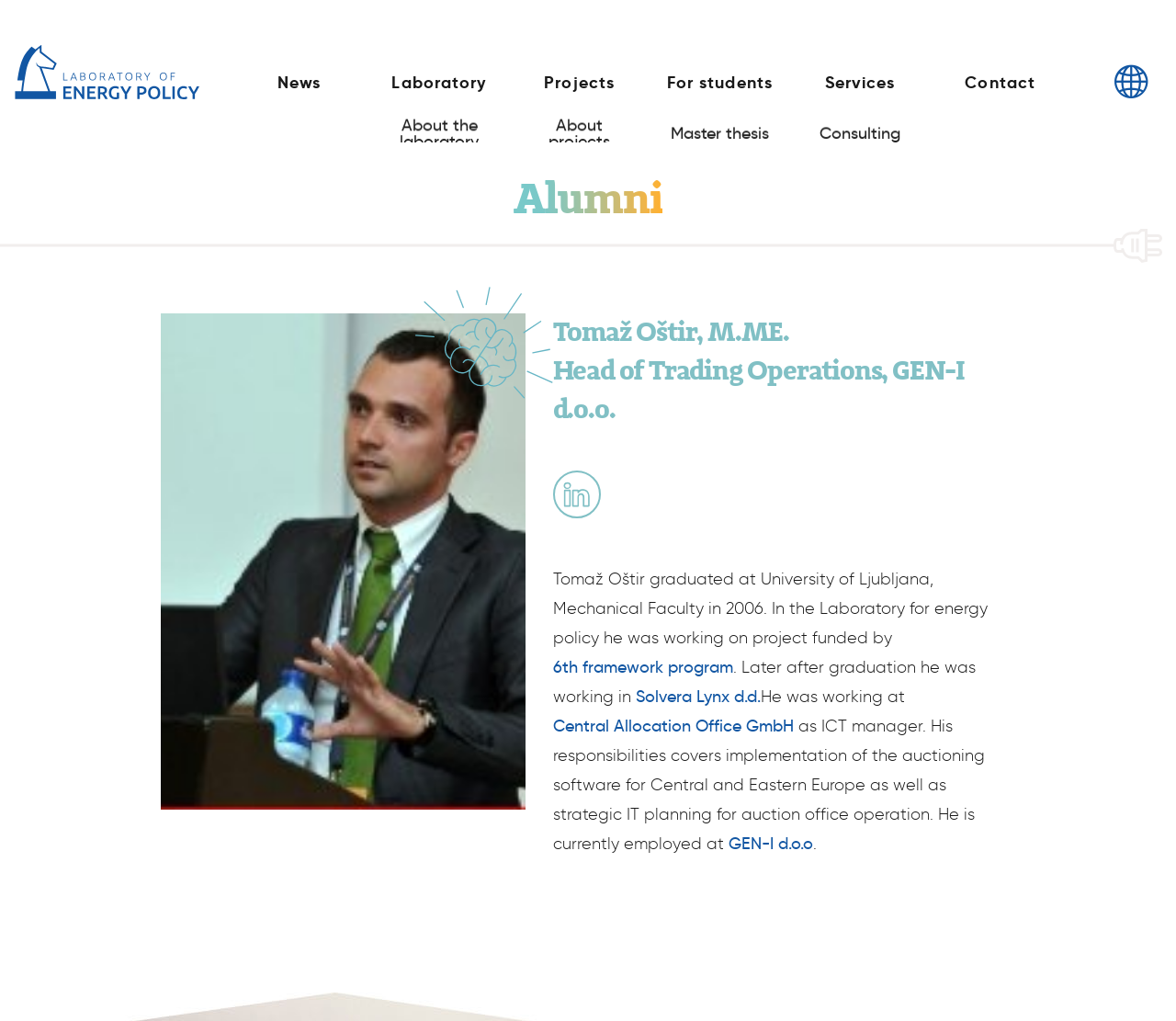Please reply with a single word or brief phrase to the question: 
What is the name of the person on the webpage?

Tomaž Oštir